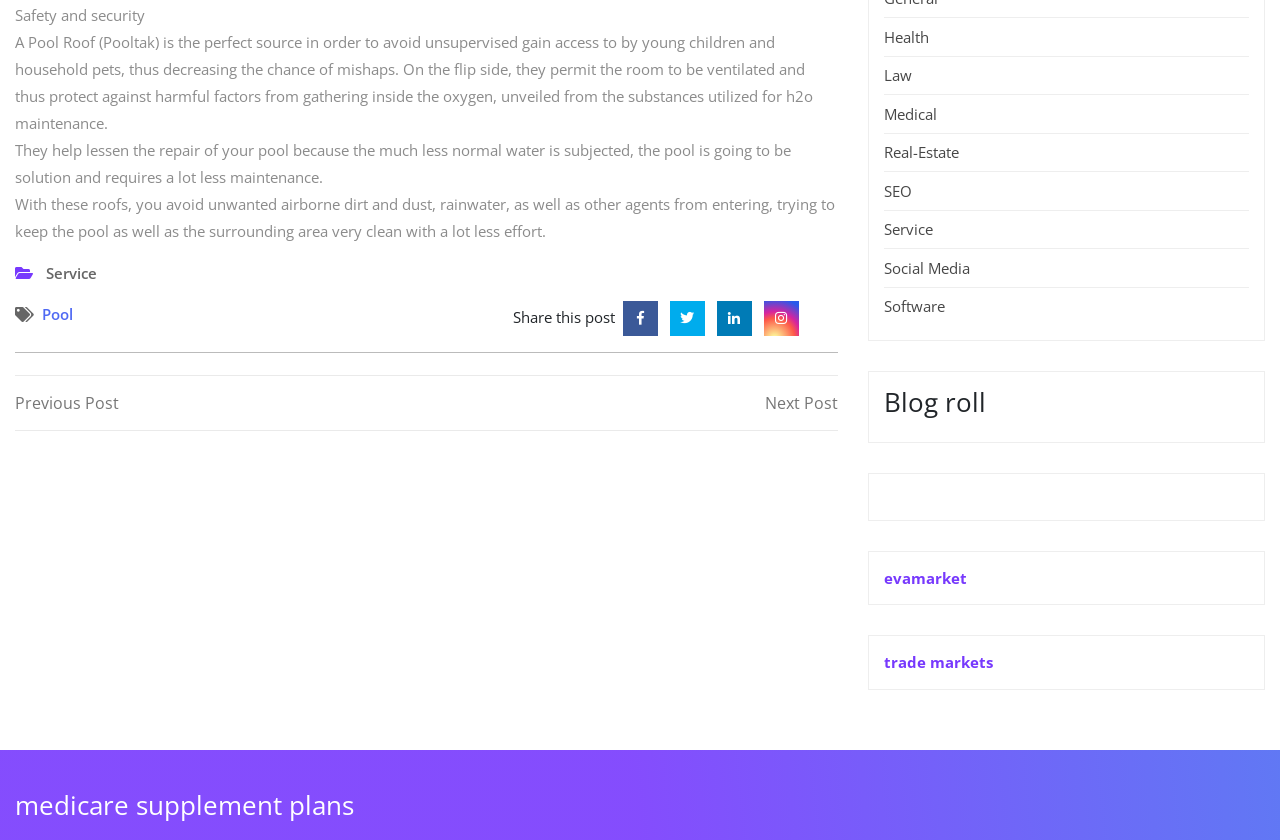Specify the bounding box coordinates of the element's region that should be clicked to achieve the following instruction: "Share this post on Facebook". The bounding box coordinates consist of four float numbers between 0 and 1, in the format [left, top, right, bottom].

[0.487, 0.365, 0.514, 0.389]